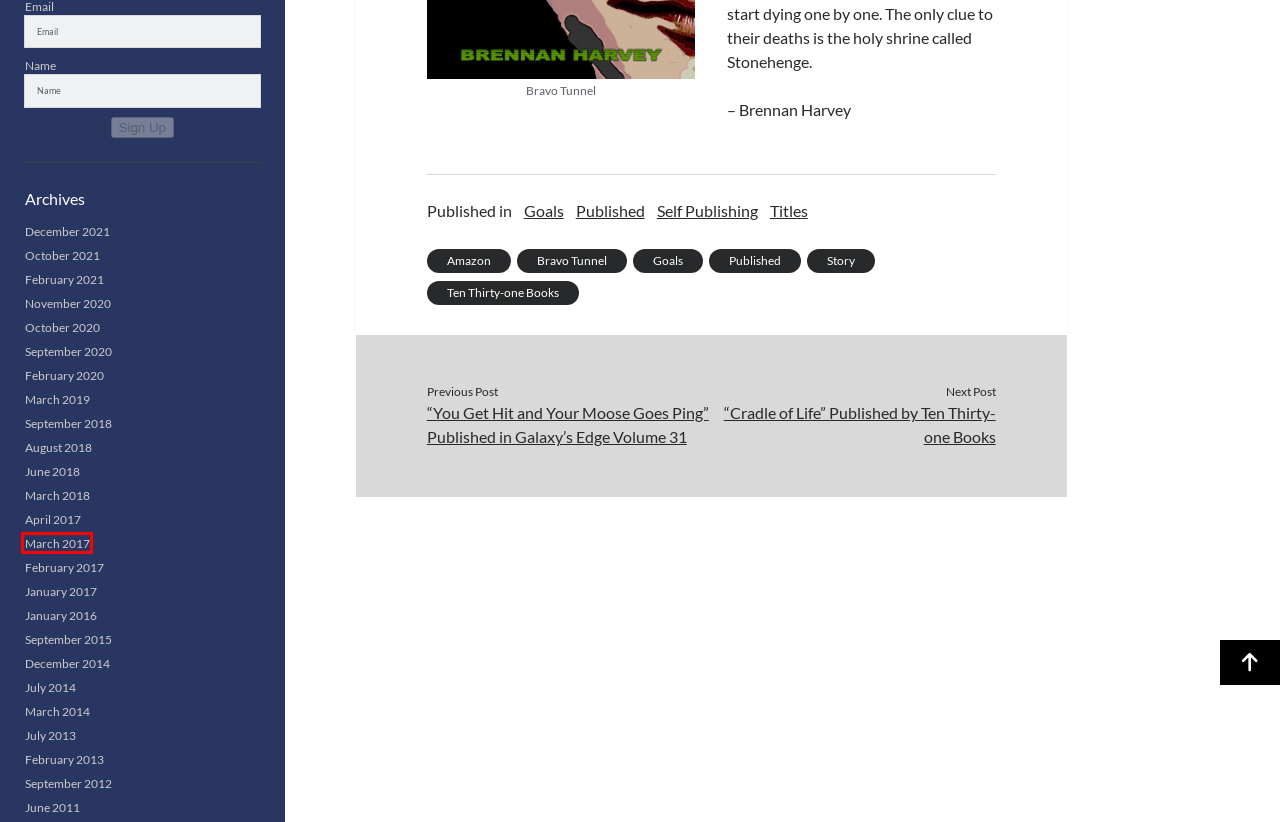Given a screenshot of a webpage with a red rectangle bounding box around a UI element, select the best matching webpage description for the new webpage that appears after clicking the highlighted element. The candidate descriptions are:
A. July 2014 | Brennan Harvey
B. March 2014 | Brennan Harvey
C. "Cradle of Life" Published by Ten Thirty-one Books | Brennan Harvey
D. January 2016 | Brennan Harvey
E. April 2017 | Brennan Harvey
F. March 2017 | Brennan Harvey
G. Amazon Archives | Brennan Harvey
H. Self Publishing Archives | Brennan Harvey

F